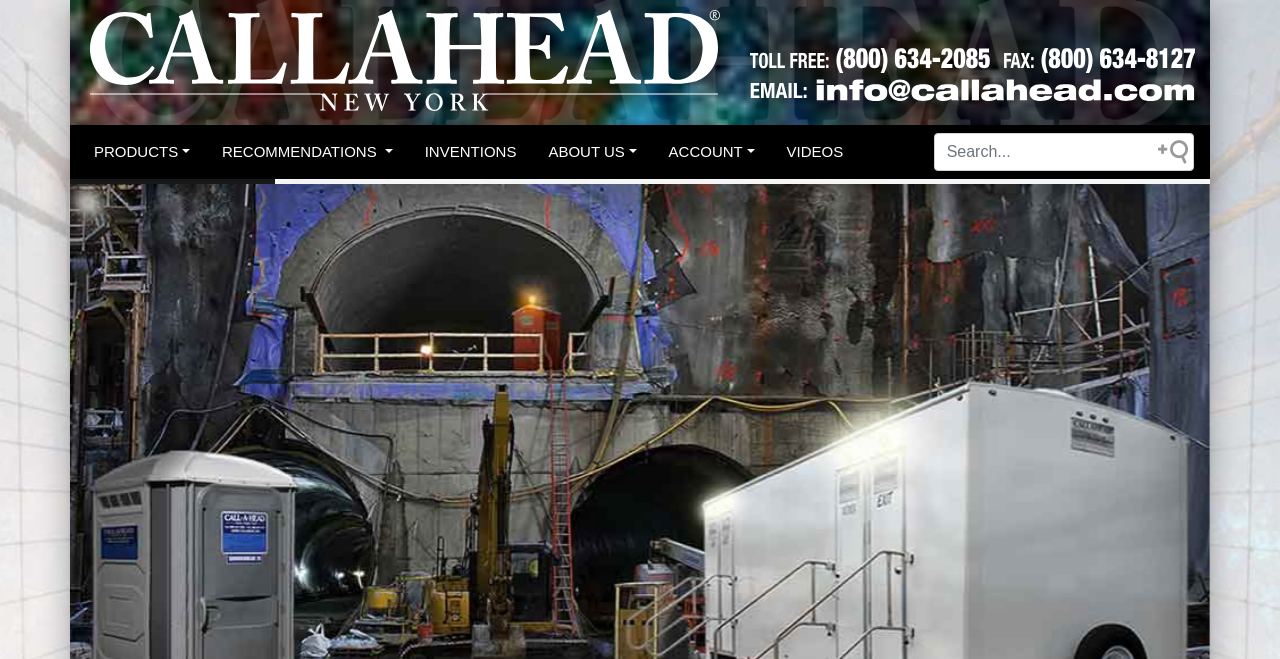What is the orientation of the separator below the top navigation menu?
Please provide a comprehensive and detailed answer to the question.

I looked at the separator element below the top navigation menu and found that its orientation is horizontal, which means it is a horizontal line separating the top navigation menu from the rest of the content.